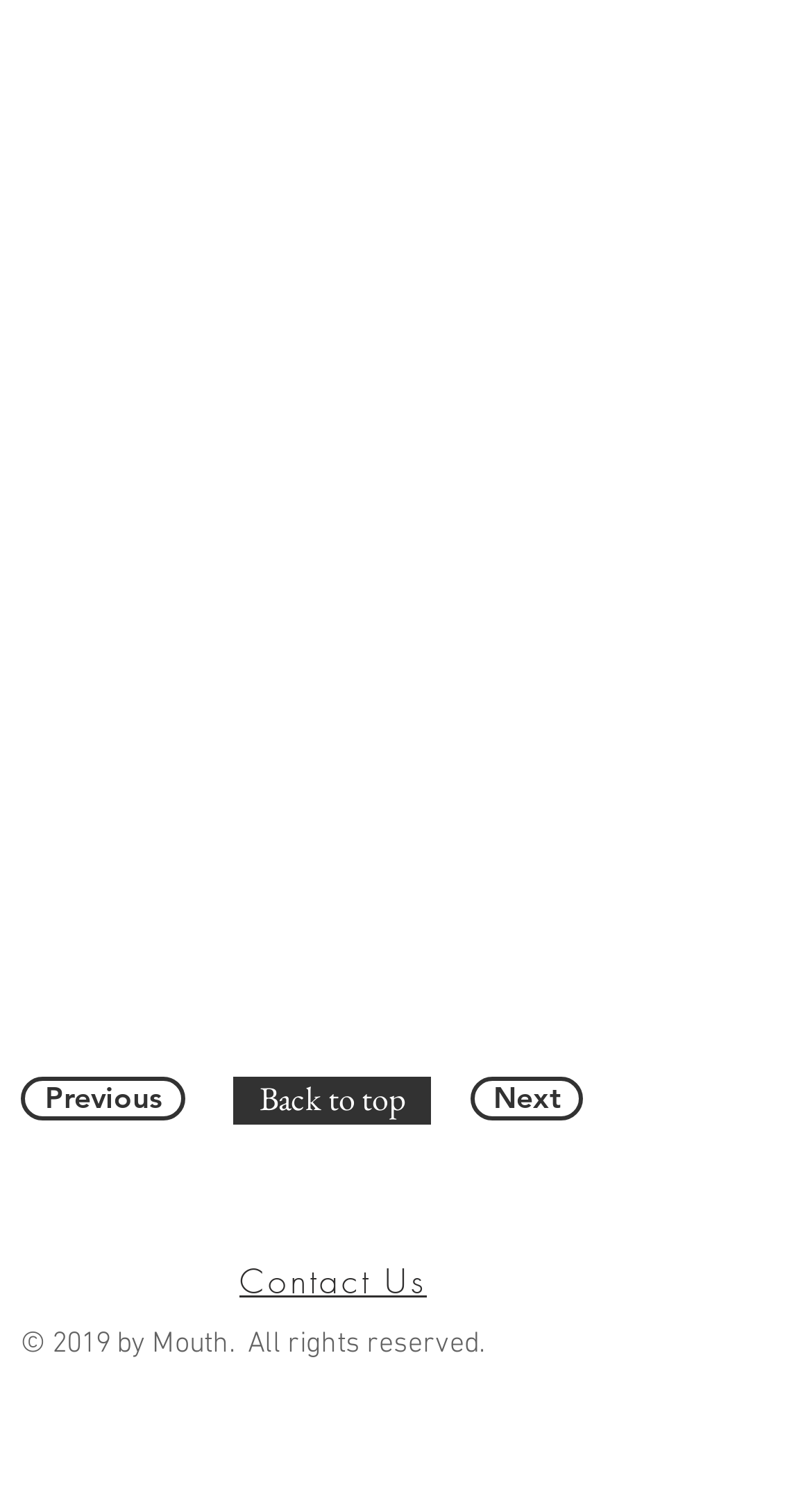What social media platforms are listed?
Use the screenshot to answer the question with a single word or phrase.

Facebook, LinkedIn, Google+, Vimeo, Twitter, Instagram